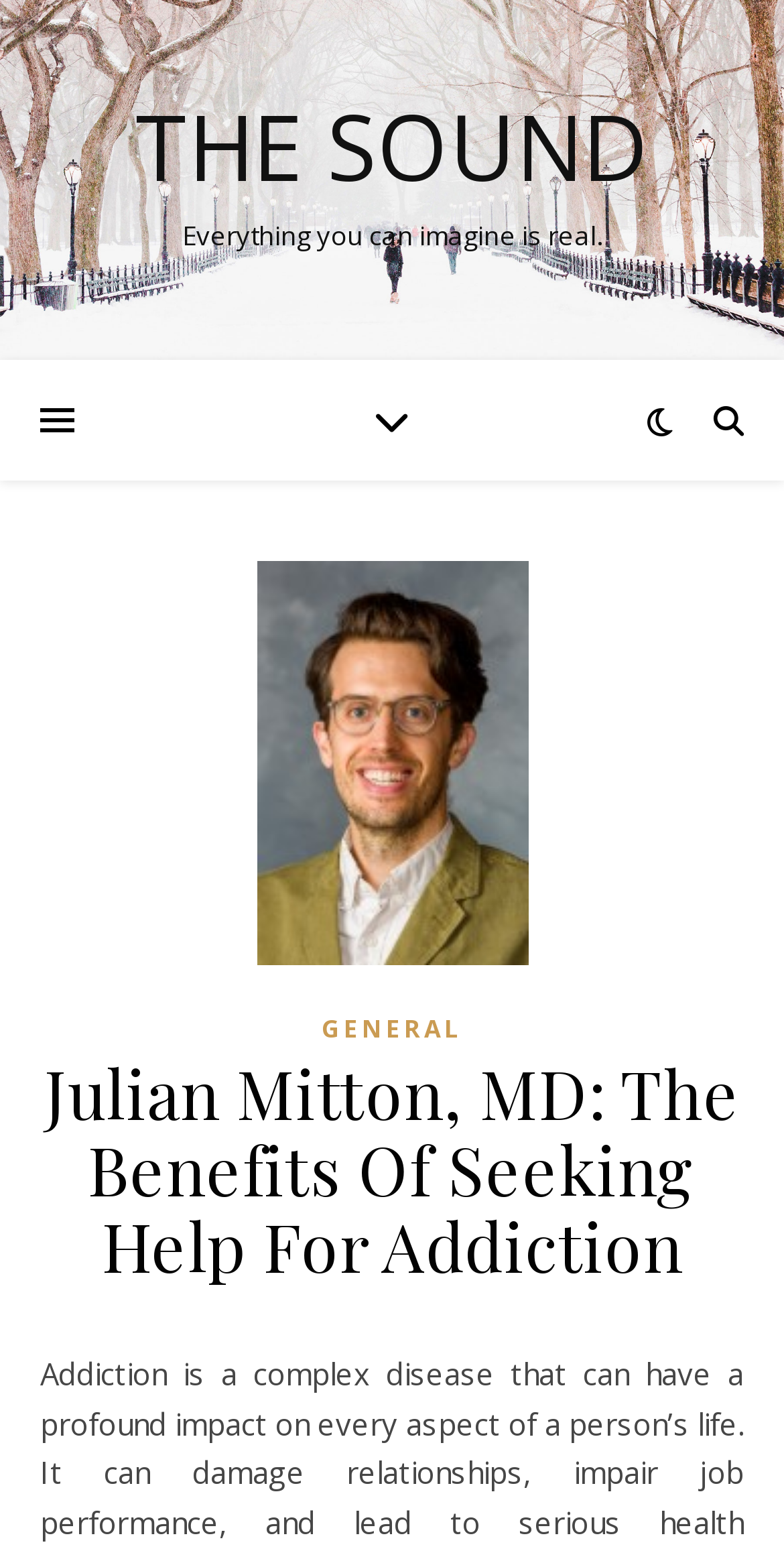Locate the bounding box of the user interface element based on this description: "The Sound".

[0.0, 0.064, 1.0, 0.122]